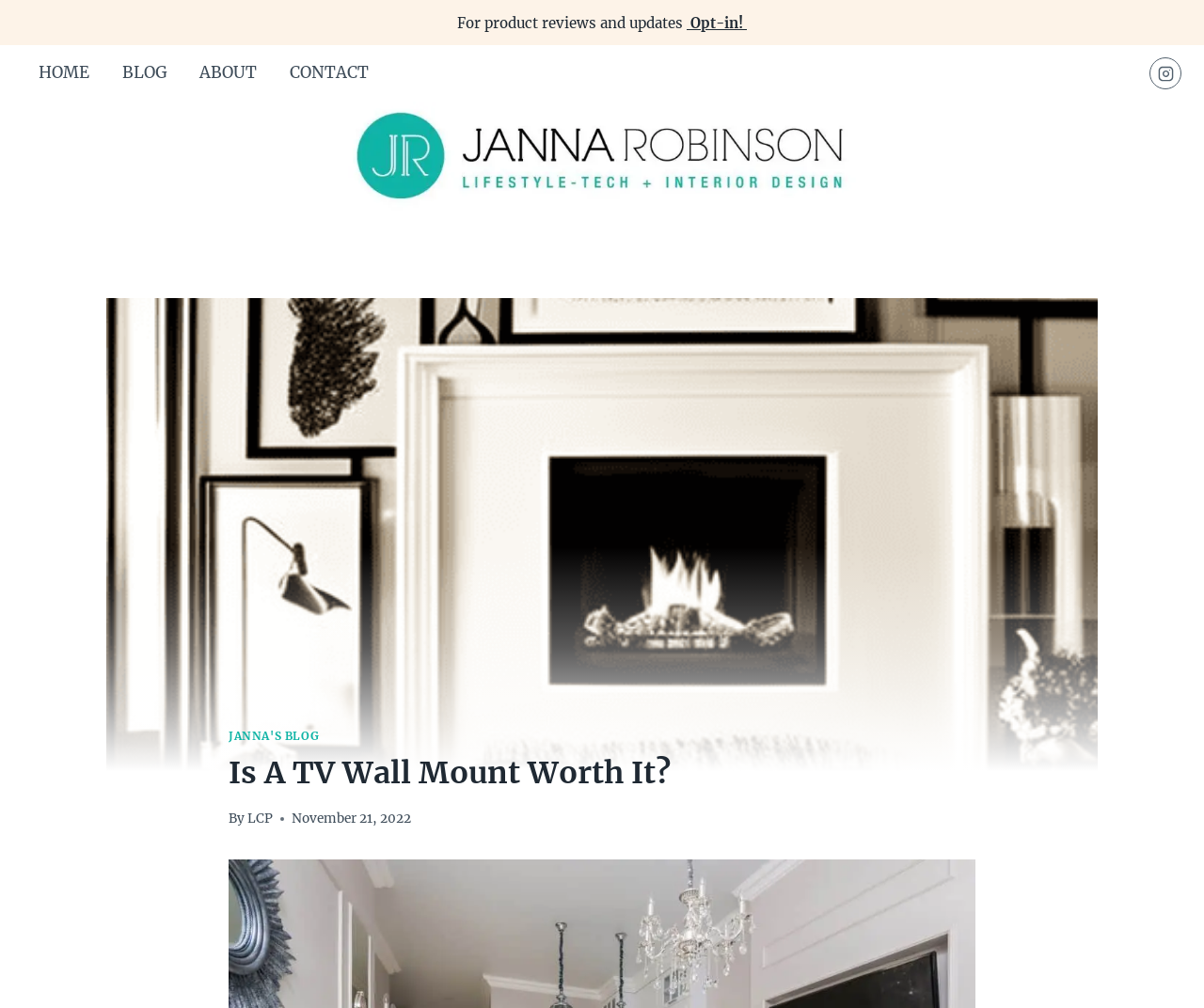What is the topic of the current blog post?
Please analyze the image and answer the question with as much detail as possible.

I determined the topic by reading the heading of the blog post, which says 'Is A TV Wall Mount Worth It?', indicating that the post is about TV wall mounts.